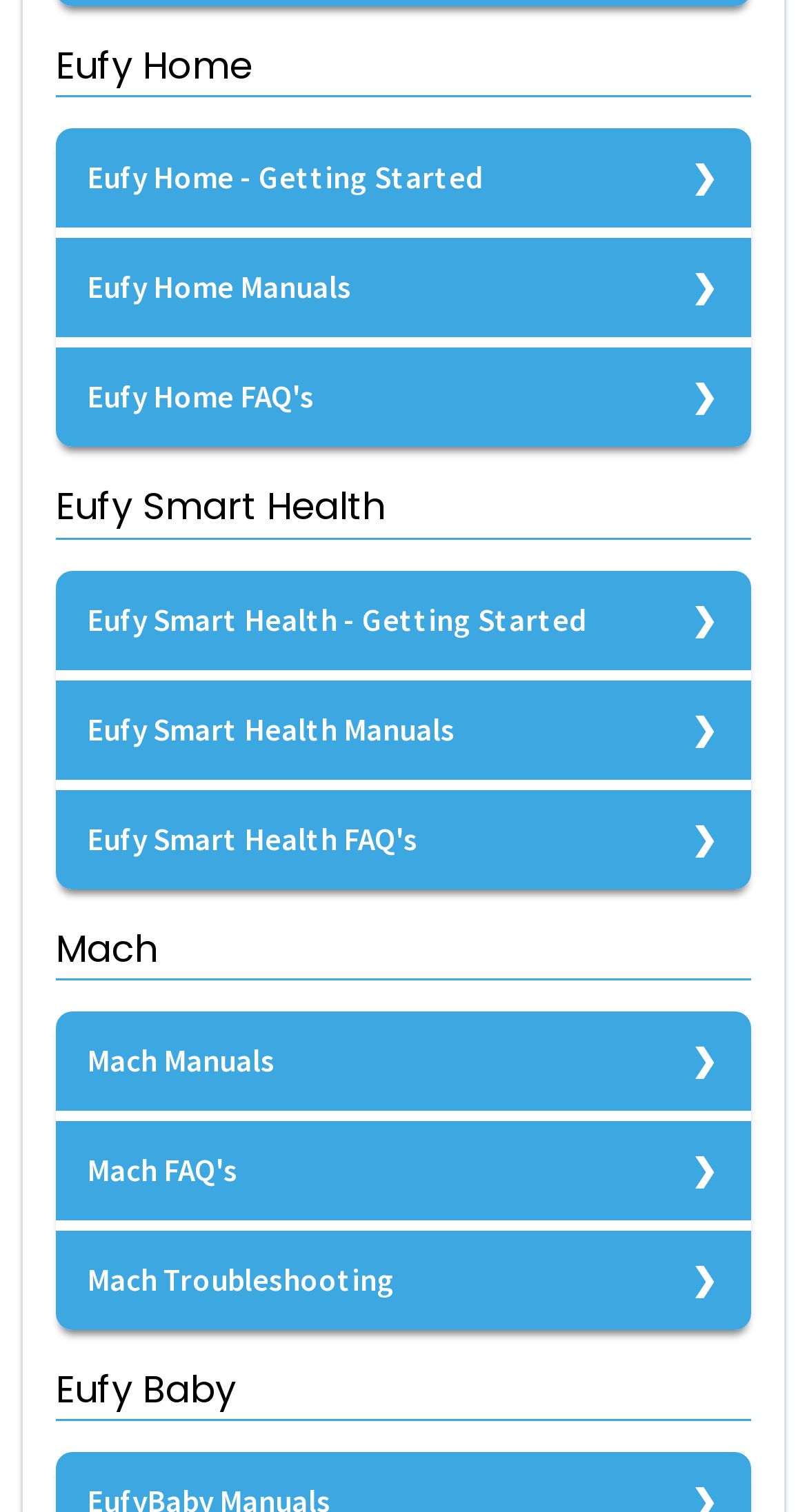Based on the provided description, "Customize", find the bounding box of the corresponding UI element in the screenshot.

None